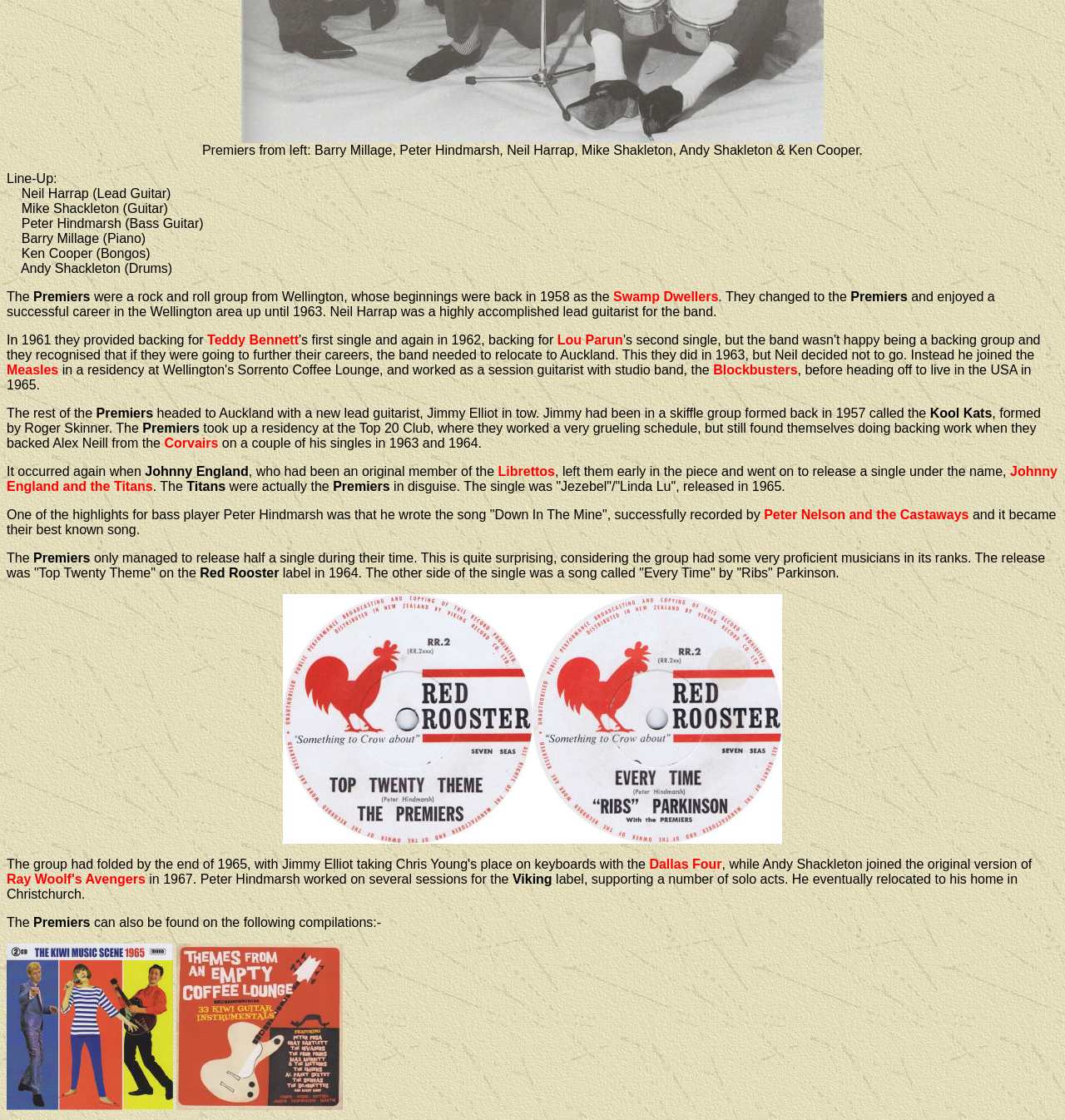Given the description: "Dallas Four", determine the bounding box coordinates of the UI element. The coordinates should be formatted as four float numbers between 0 and 1, [left, top, right, bottom].

[0.61, 0.765, 0.678, 0.778]